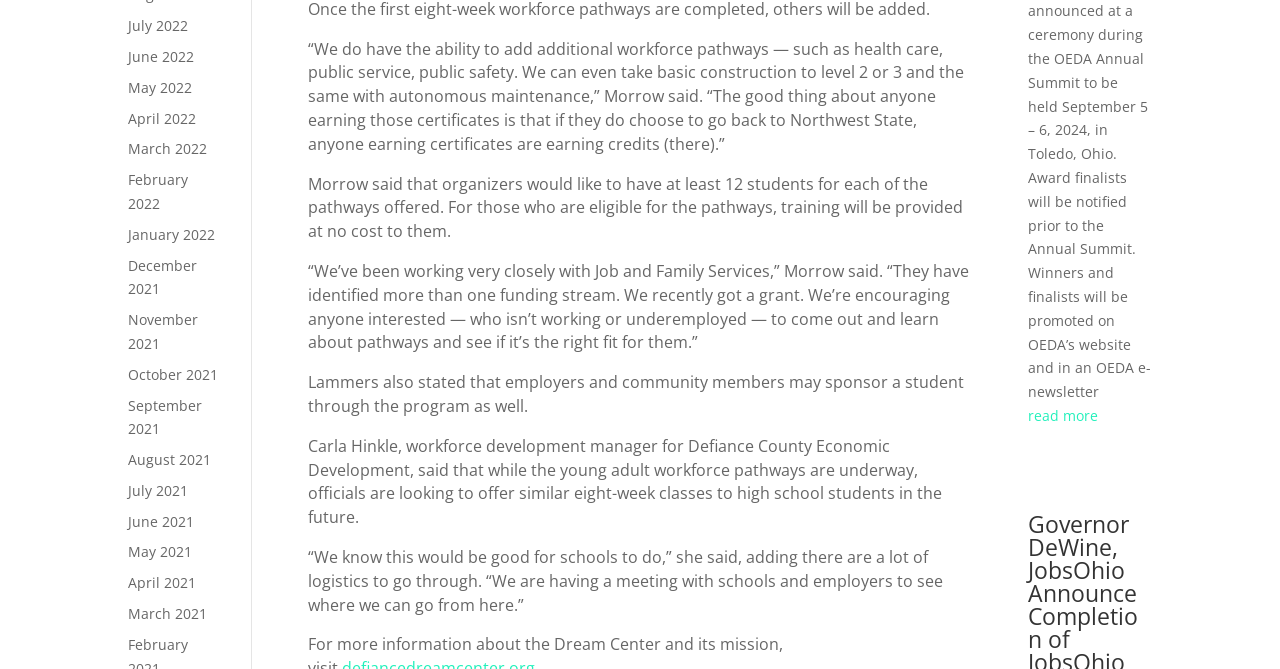Pinpoint the bounding box coordinates of the clickable element to carry out the following instruction: "Click on July 2022."

[0.1, 0.024, 0.147, 0.053]